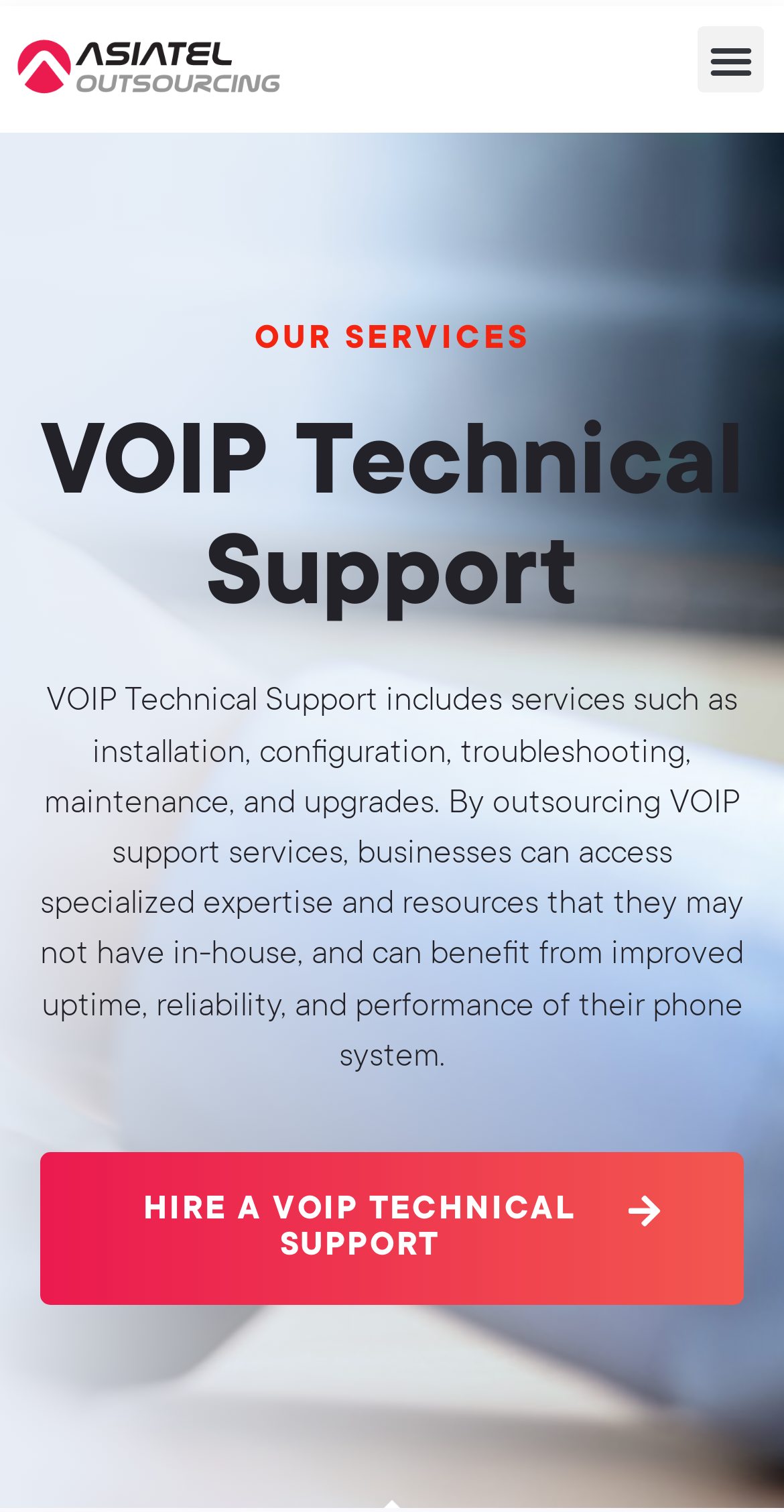Locate and provide the bounding box coordinates for the HTML element that matches this description: "October 2023".

None